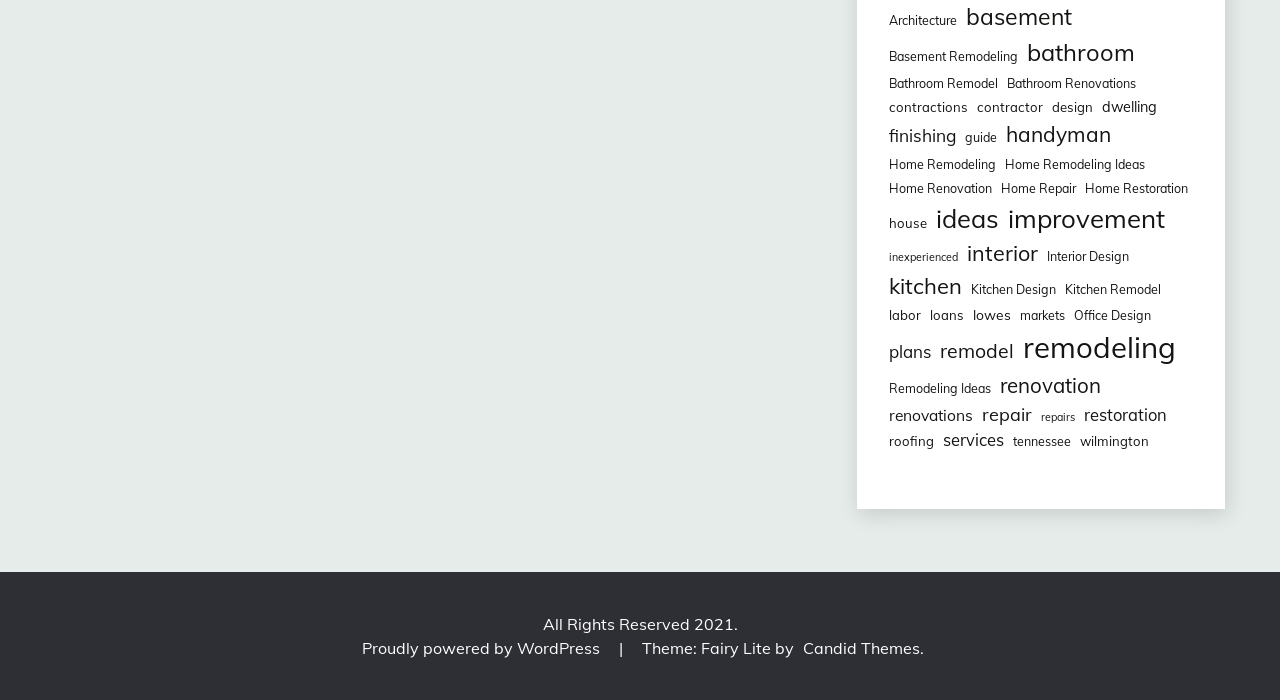Utilize the details in the image to give a detailed response to the question: What is the name of the theme used by this webpage?

The theme used by this webpage is Fairy Lite, which is mentioned at the bottom of the webpage along with the name of the theme's creator, Candid Themes. This information is typically provided to give credit to the theme's designers and developers.